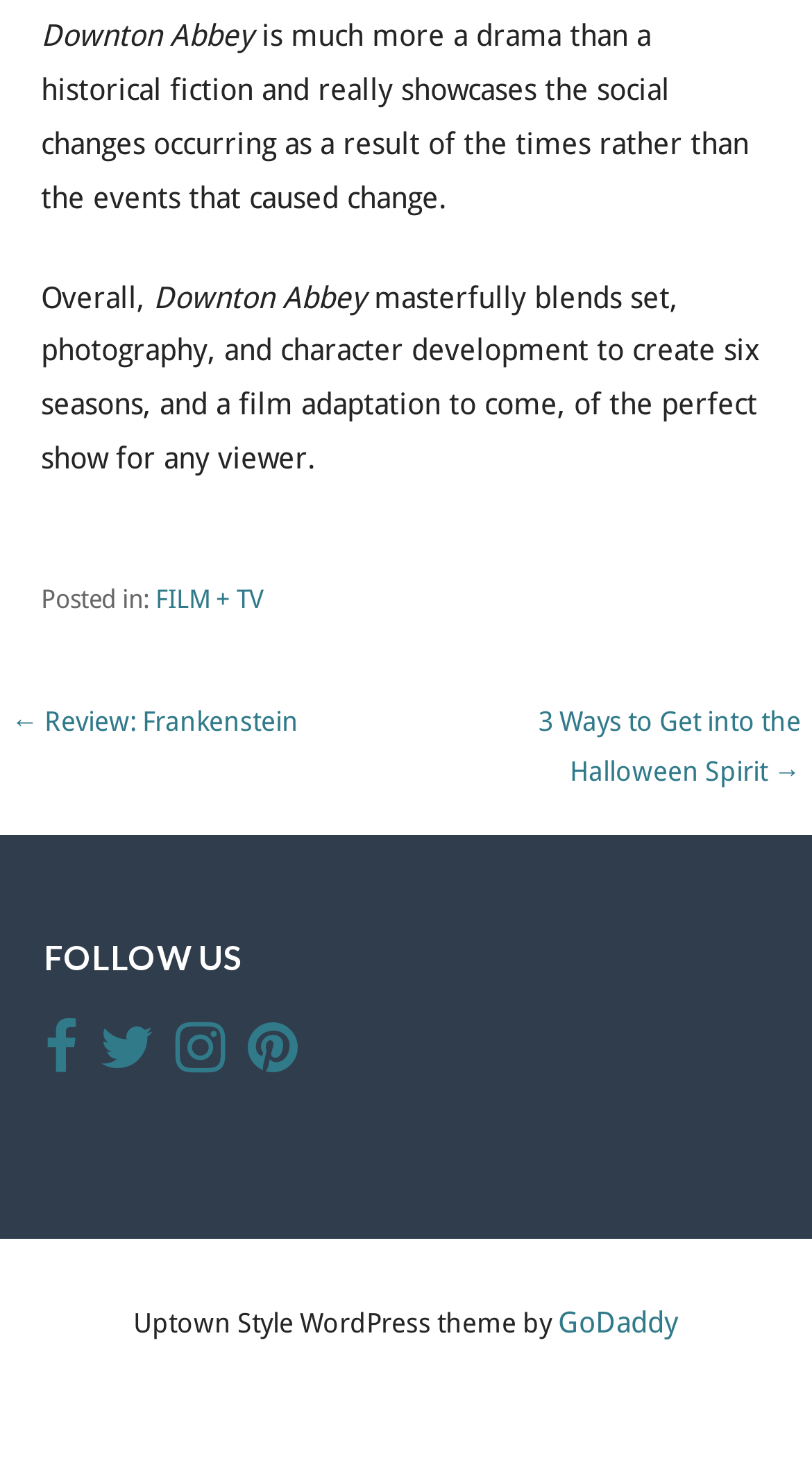Use a single word or phrase to answer this question: 
What category is the post categorized in?

FILM + TV